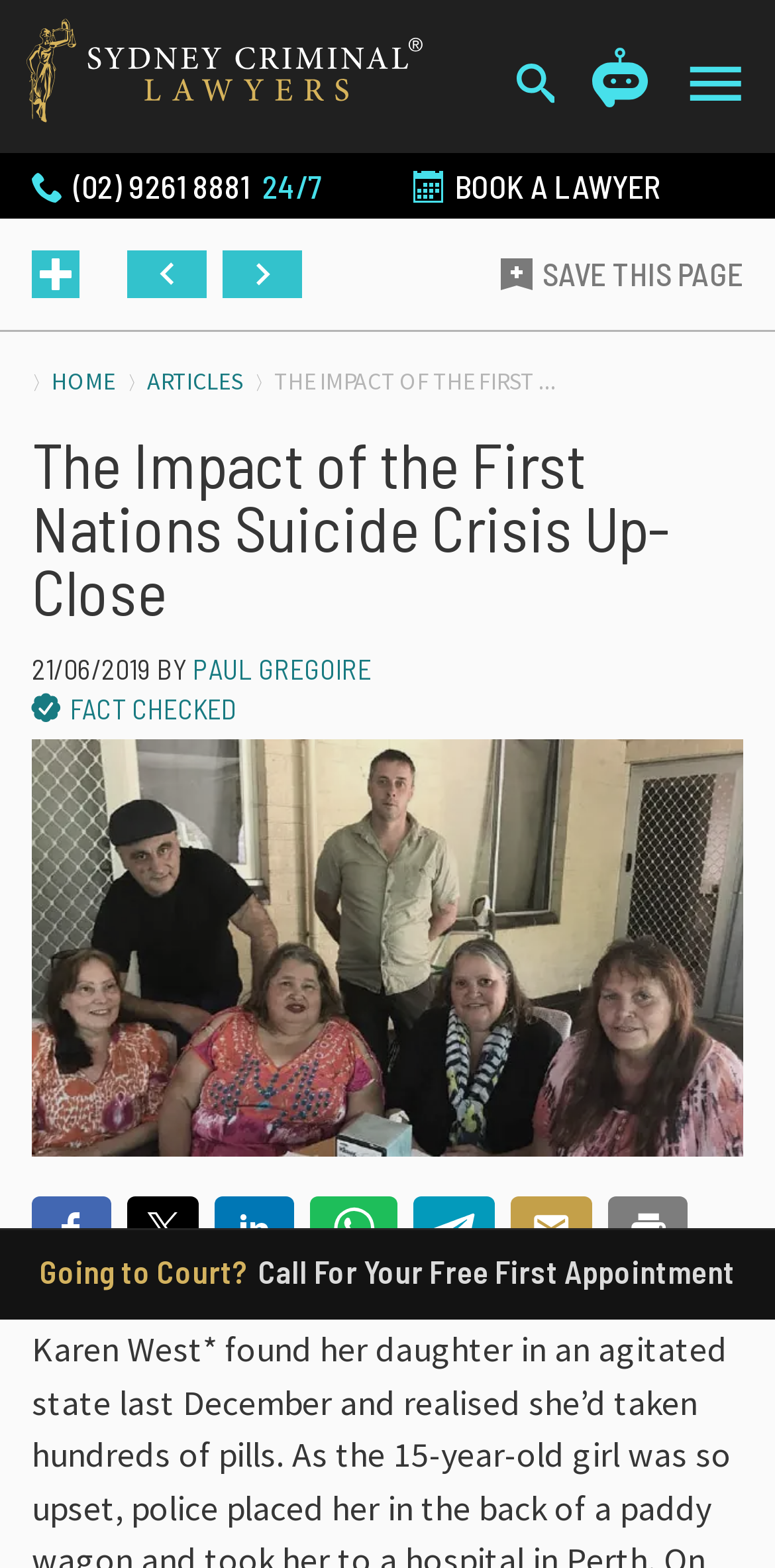What is the author of the article?
Give a thorough and detailed response to the question.

I found the author's name by looking at the article's metadata. The 'BY' label is followed by the author's name, which is 'Paul Gregoire'.